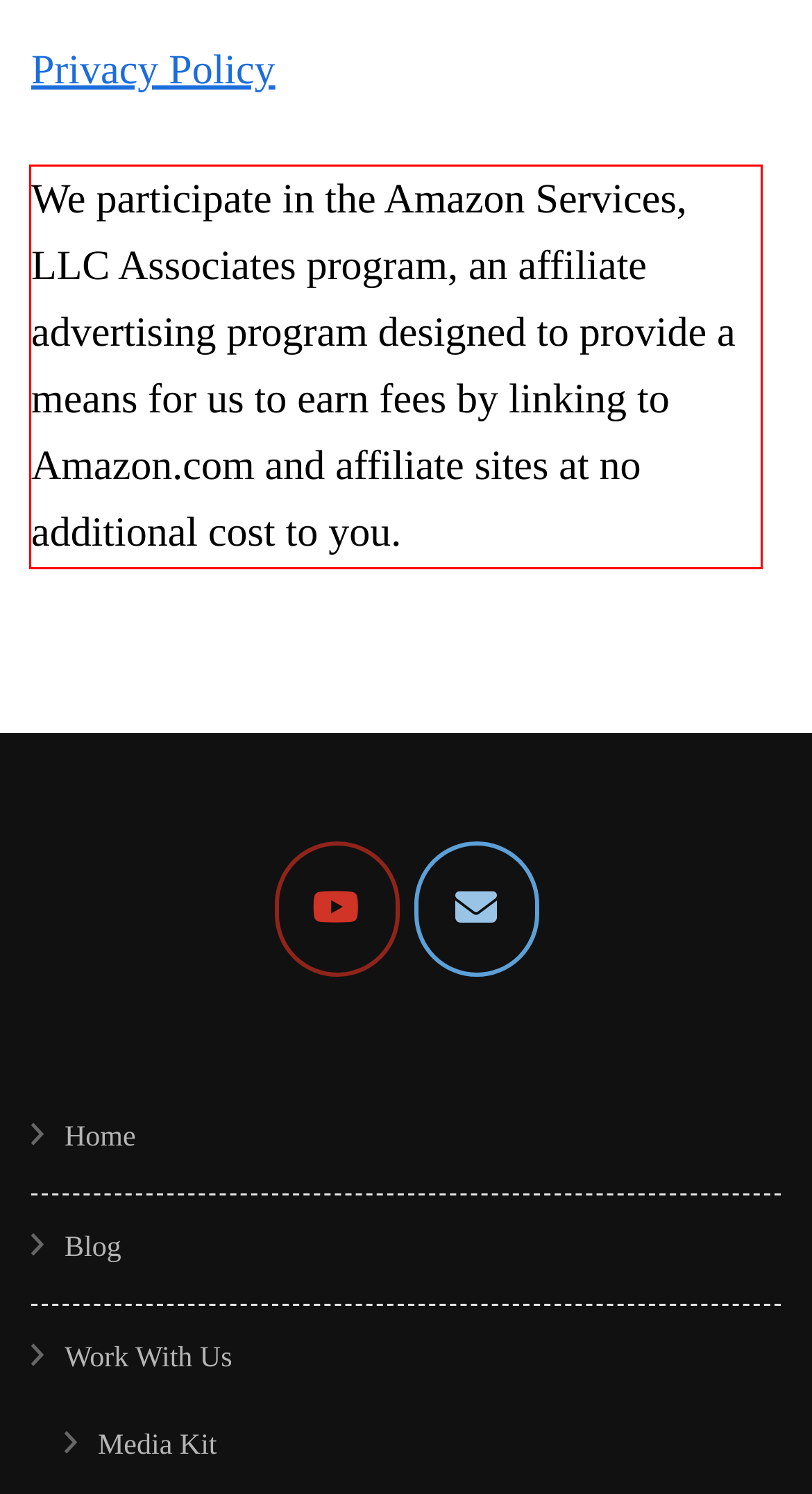Perform OCR on the text inside the red-bordered box in the provided screenshot and output the content.

We participate in the Amazon Services, LLC Associates program, an affiliate advertising program designed to provide a means for us to earn fees by linking to Amazon.com and affiliate sites at no additional cost to you.